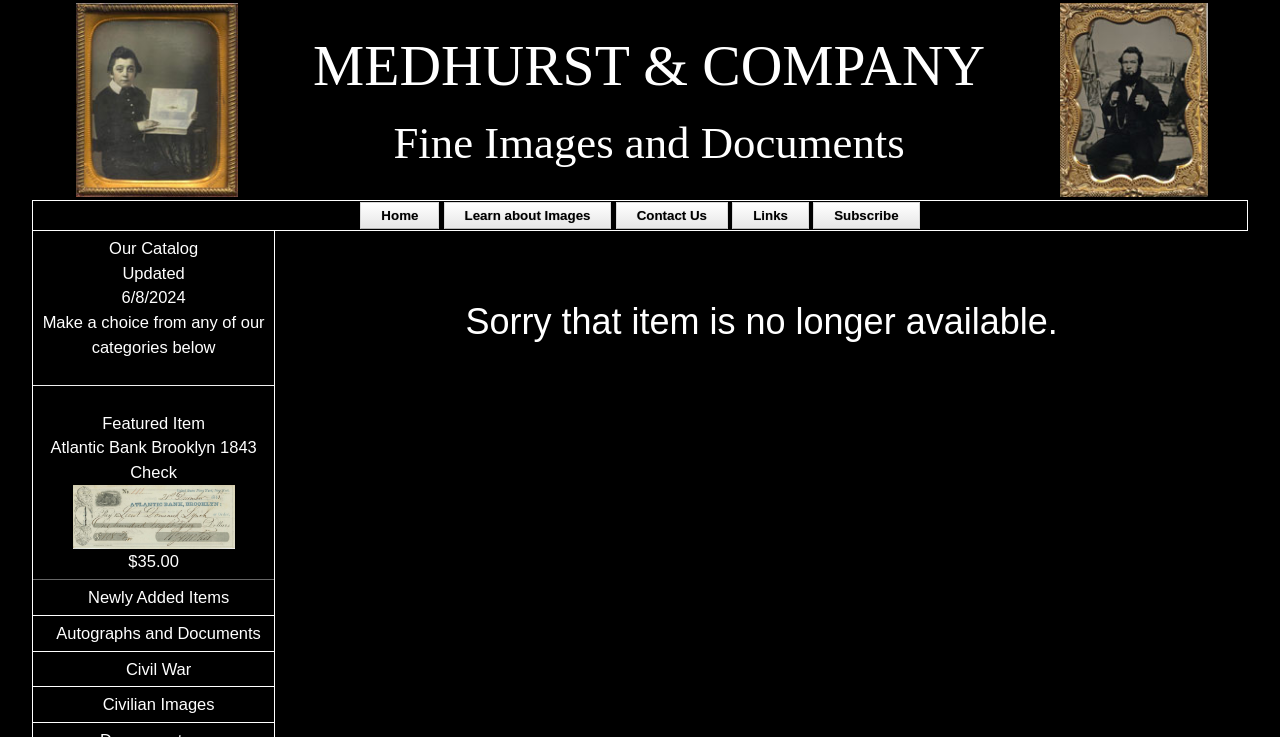Find the bounding box coordinates for the UI element that matches this description: "Subscribe".

[0.635, 0.274, 0.718, 0.311]